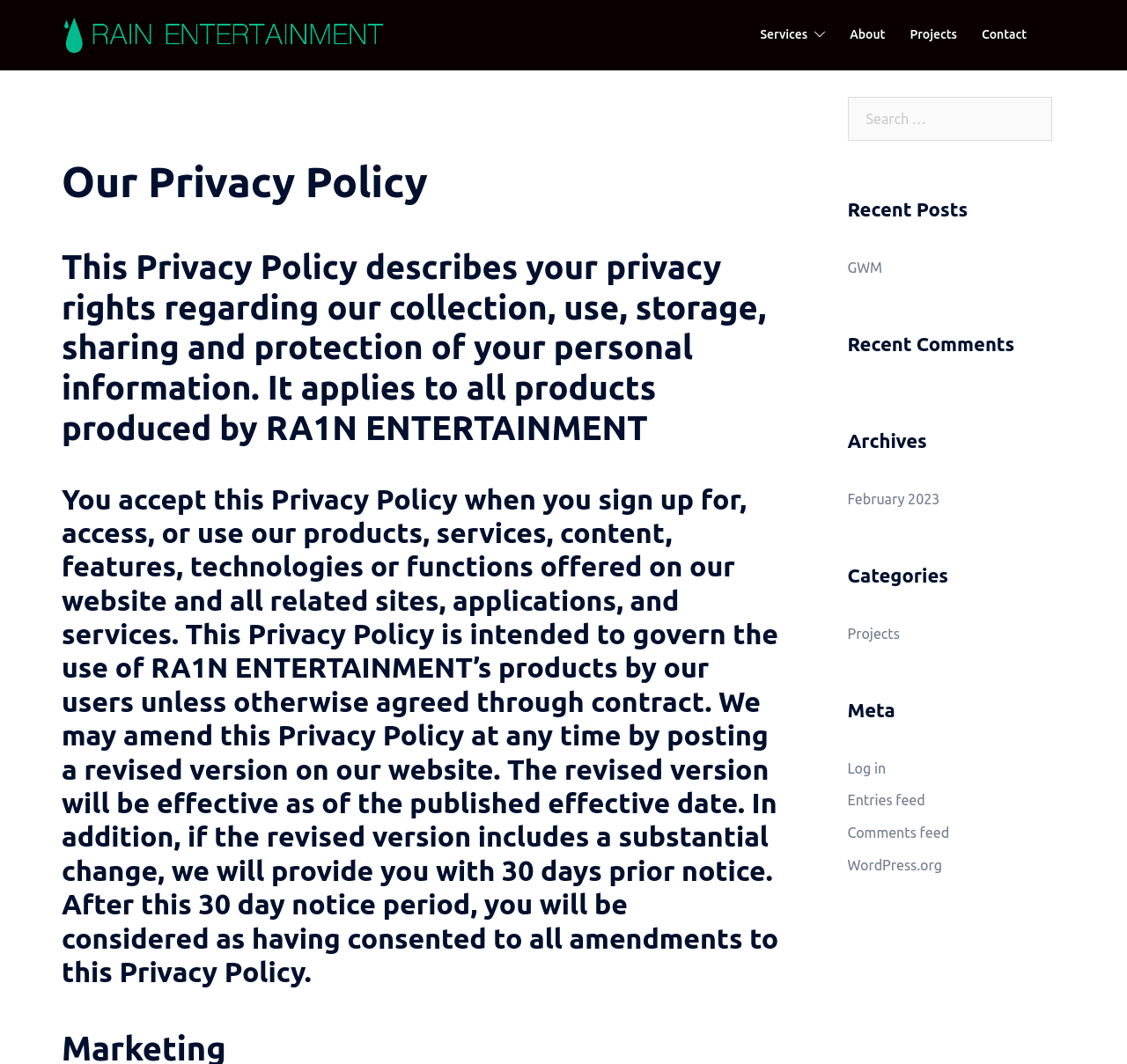Use a single word or phrase to answer the question:
What is the name of the company?

RA1N ENTERTAINMENT